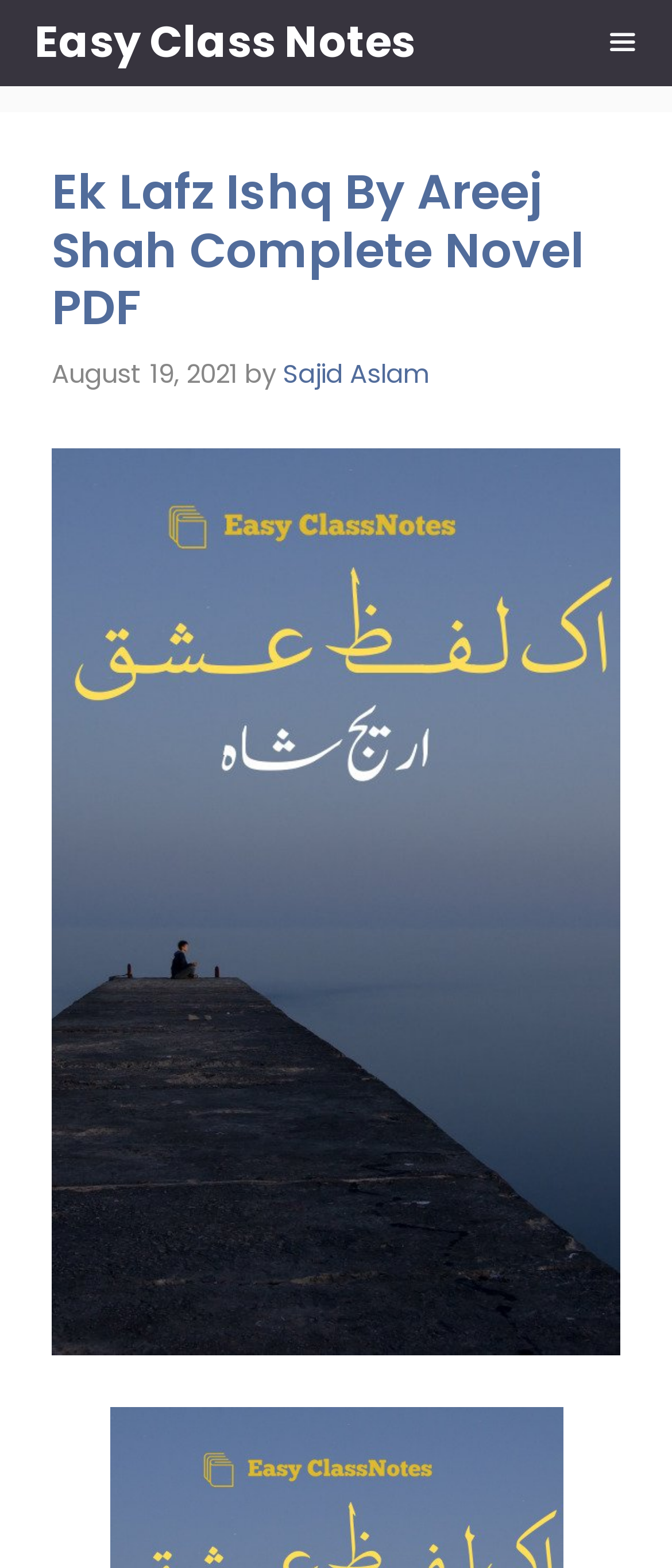Extract the bounding box coordinates of the UI element described by: "Sajid Aslam". The coordinates should include four float numbers ranging from 0 to 1, e.g., [left, top, right, bottom].

[0.421, 0.227, 0.638, 0.25]